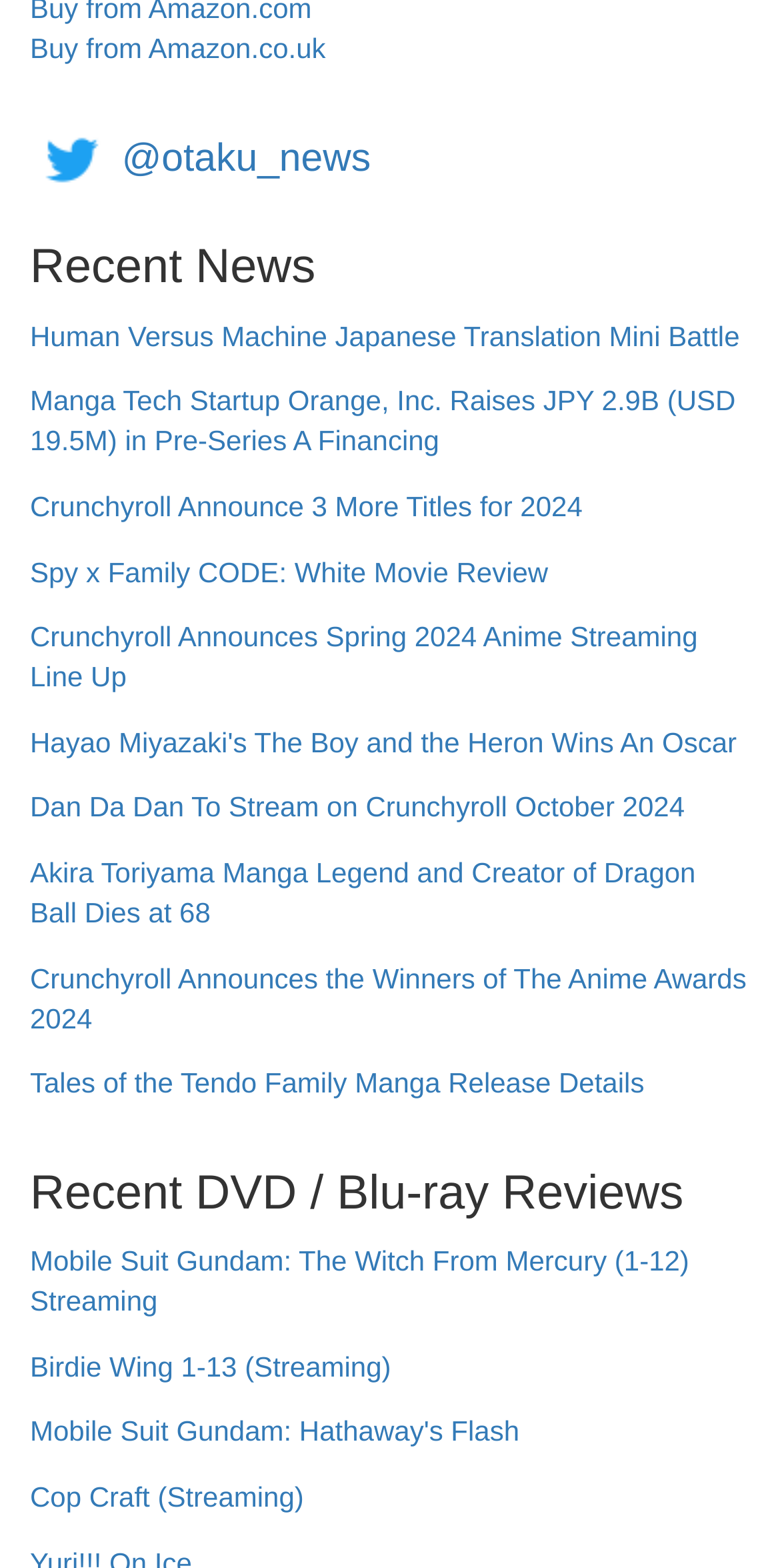How many news articles are on this page? Based on the screenshot, please respond with a single word or phrase.

12